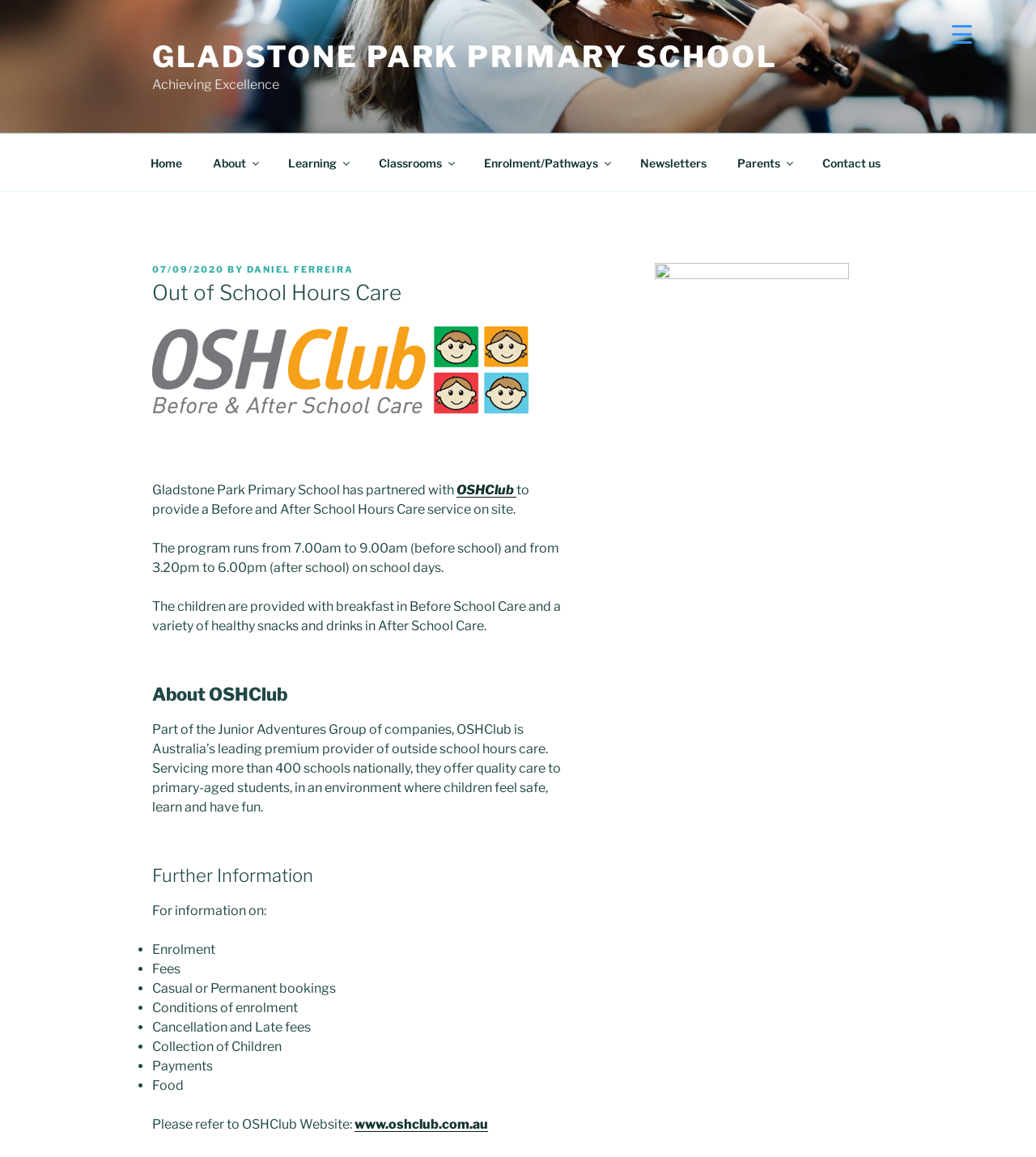Please determine the bounding box coordinates of the element to click on in order to accomplish the following task: "Go to 'Home' page". Ensure the coordinates are four float numbers ranging from 0 to 1, i.e., [left, top, right, bottom].

[0.131, 0.123, 0.189, 0.158]